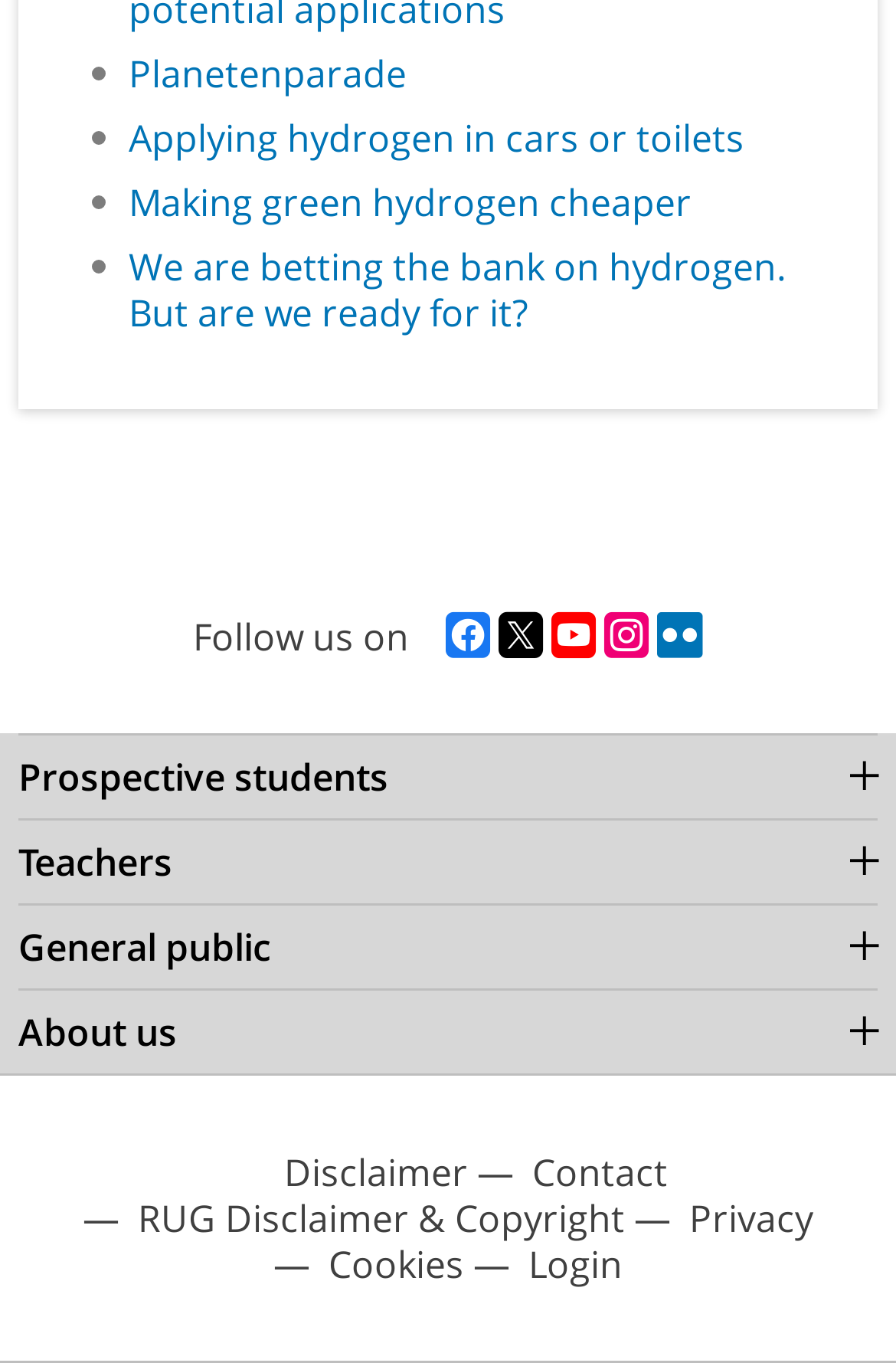Utilize the information from the image to answer the question in detail:
How many categories are there for visitors?

There are four categories for visitors on the webpage, which are 'Prospective students', 'Teachers', 'General public', and 'About us'. These categories are located at the bottom left of the webpage with bounding box coordinates of [0.021, 0.539, 0.979, 0.601], [0.021, 0.601, 0.979, 0.663], [0.021, 0.663, 0.979, 0.726], and [0.021, 0.726, 0.979, 0.788] respectively.